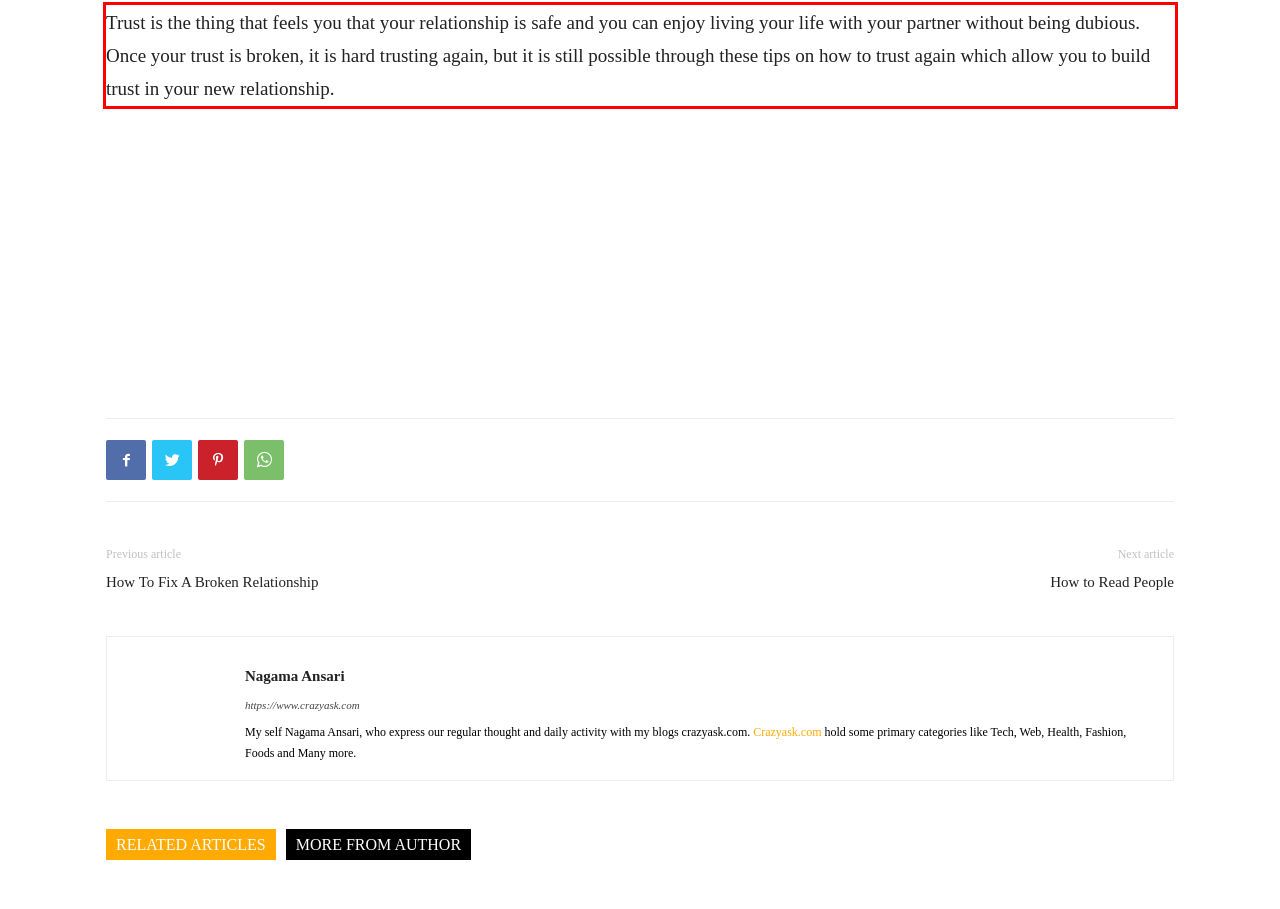Please analyze the provided webpage screenshot and perform OCR to extract the text content from the red rectangle bounding box.

Trust is the thing that feels you that your relationship is safe and you can enjoy living your life with your partner without being dubious. Once your trust is broken, it is hard trusting again, but it is still possible through these tips on how to trust again which allow you to build trust in your new relationship.